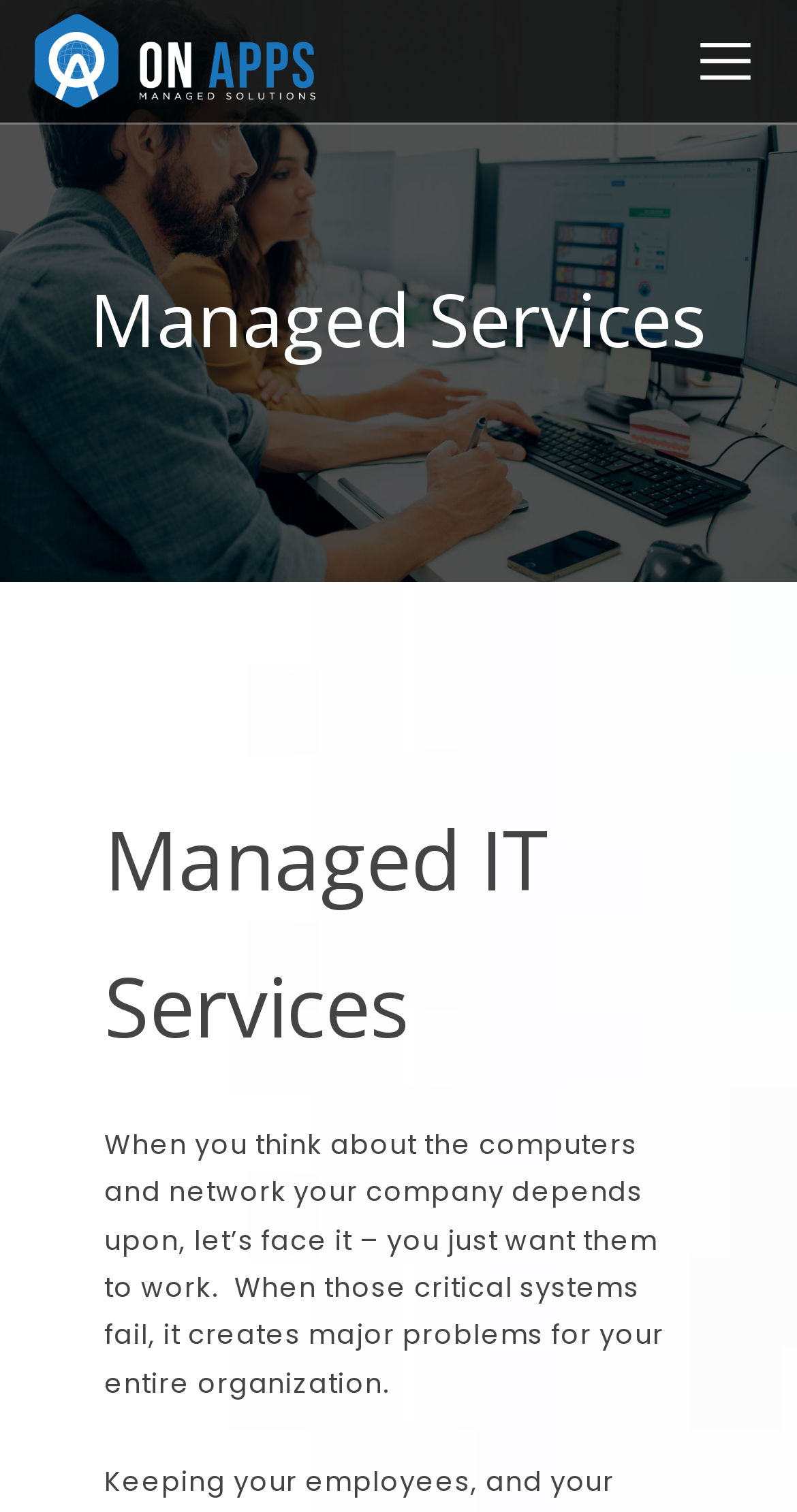Using the provided element description, identify the bounding box coordinates as (top-left x, top-left y, bottom-right x, bottom-right y). Ensure all values are between 0 and 1. Description: title="OnApps Managed Solutions"

[0.038, 0.026, 0.401, 0.052]